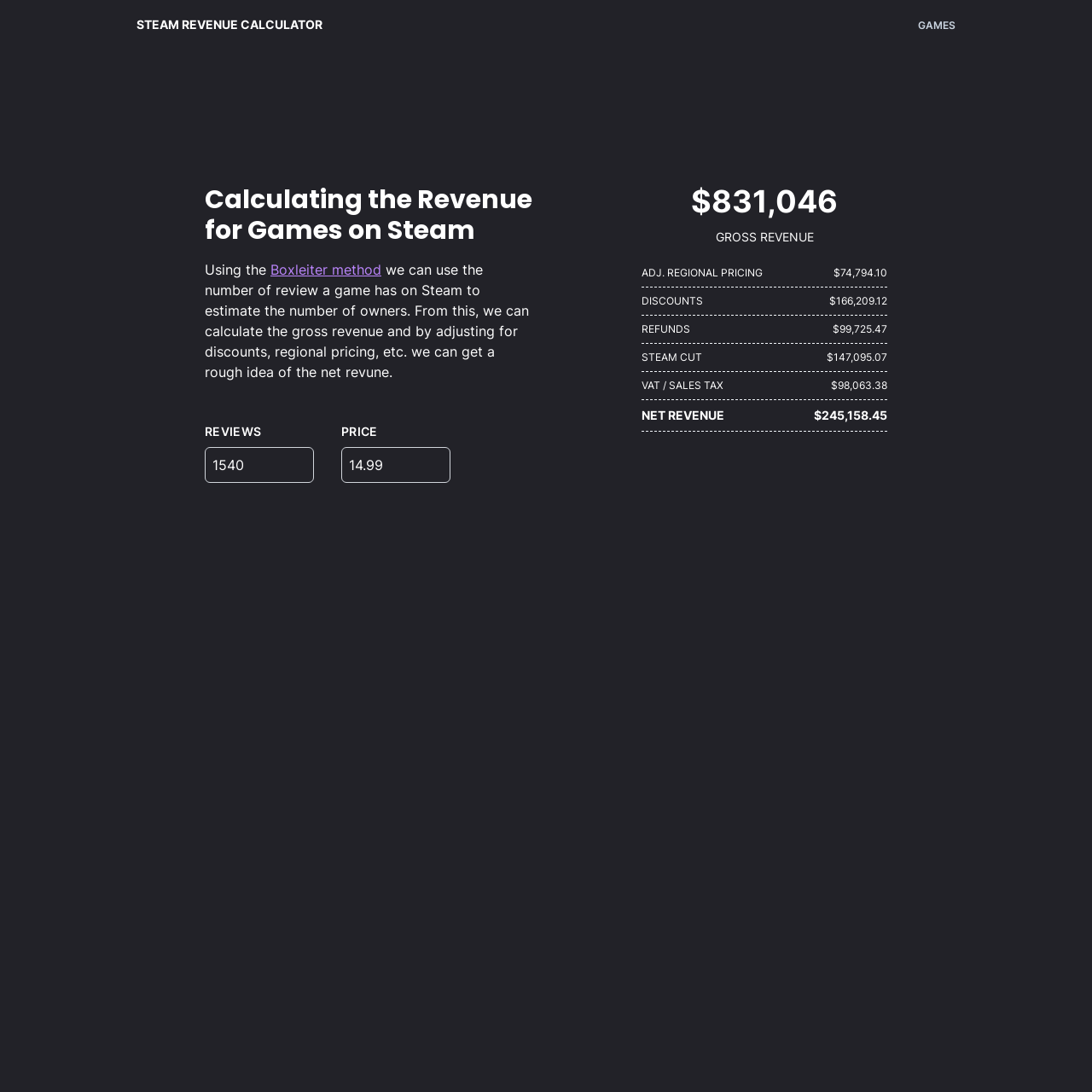What is the purpose of this calculator?
Could you please answer the question thoroughly and with as much detail as possible?

I inferred the answer by looking at the overall structure of the webpage and the various fields and calculations presented, which suggest that the purpose of this calculator is to estimate the revenue of a game on Steam.